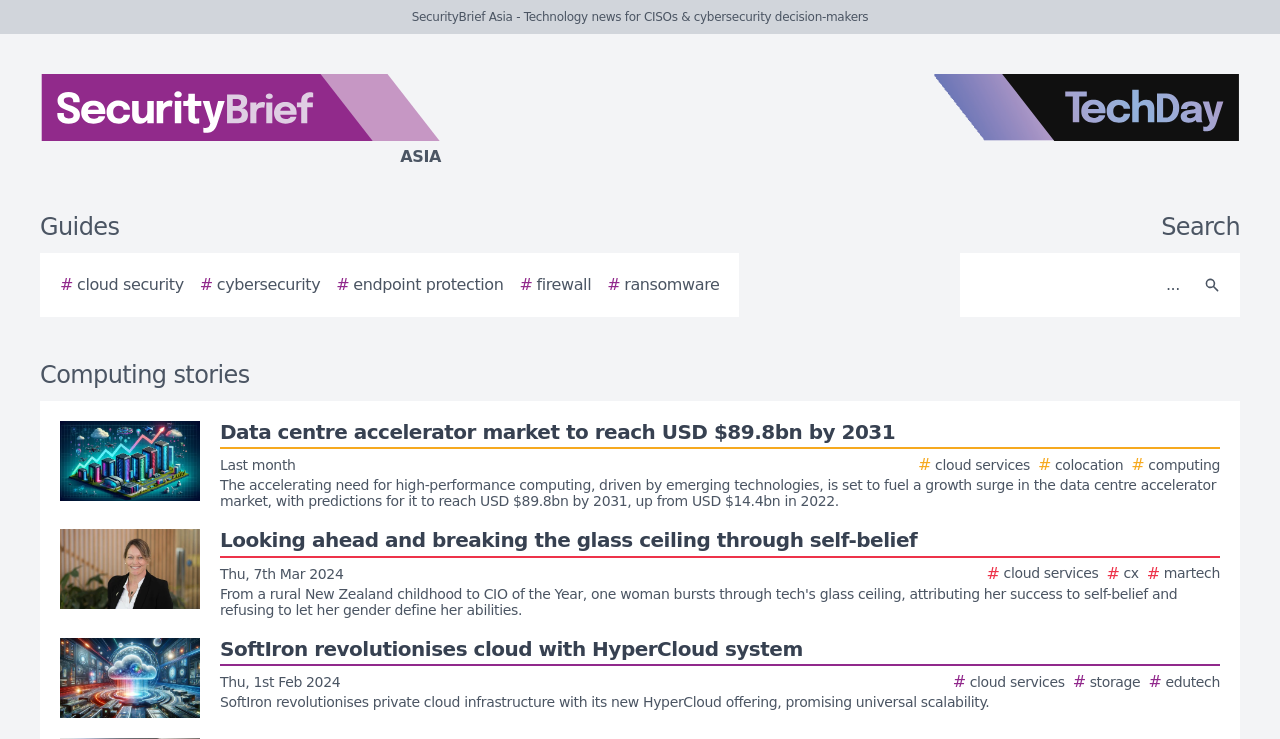Please identify the bounding box coordinates for the region that you need to click to follow this instruction: "Search for cloud security".

[0.047, 0.369, 0.144, 0.402]